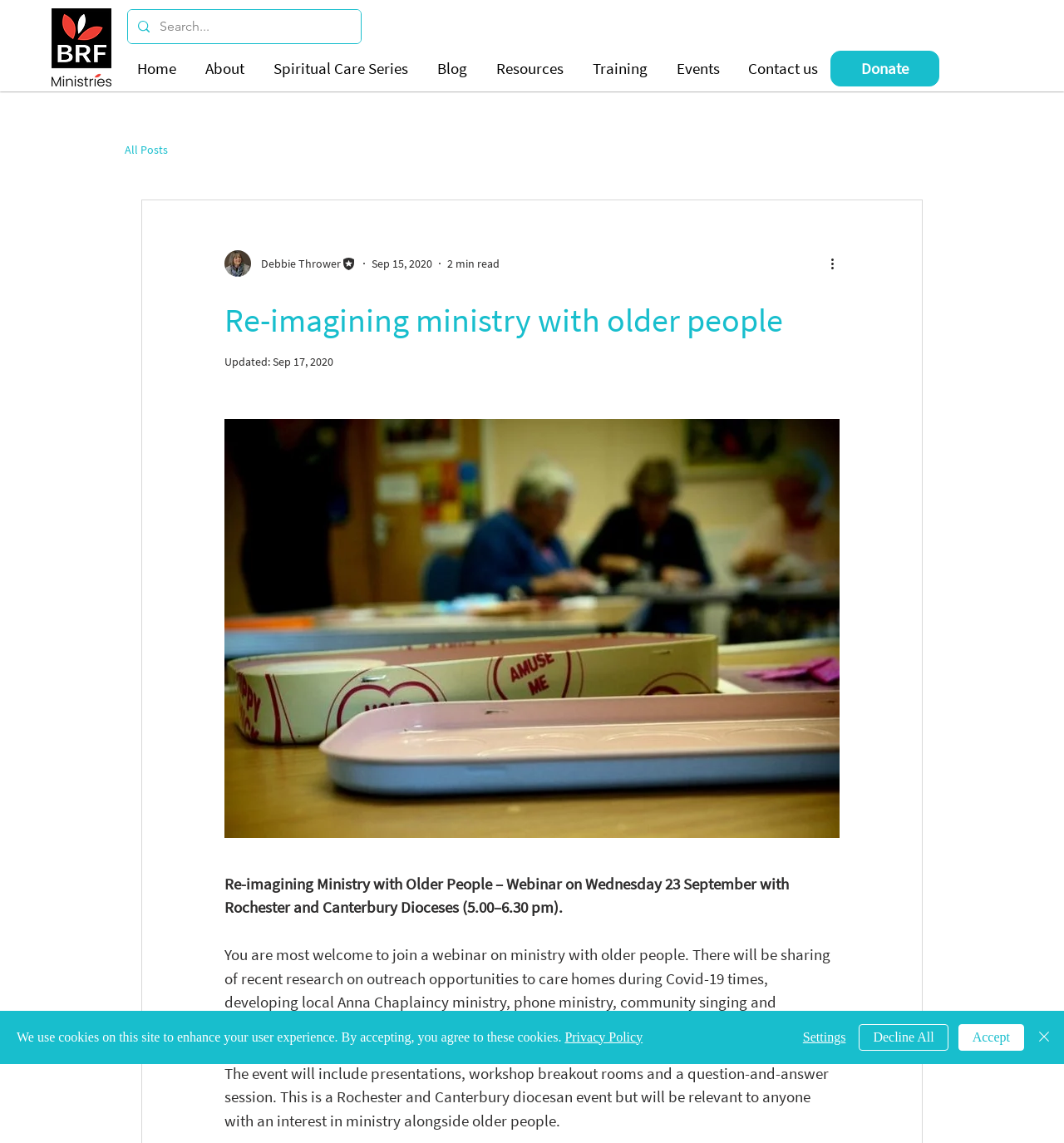Find the bounding box coordinates of the clickable element required to execute the following instruction: "Go to the home page". Provide the coordinates as four float numbers between 0 and 1, i.e., [left, top, right, bottom].

[0.117, 0.044, 0.181, 0.076]